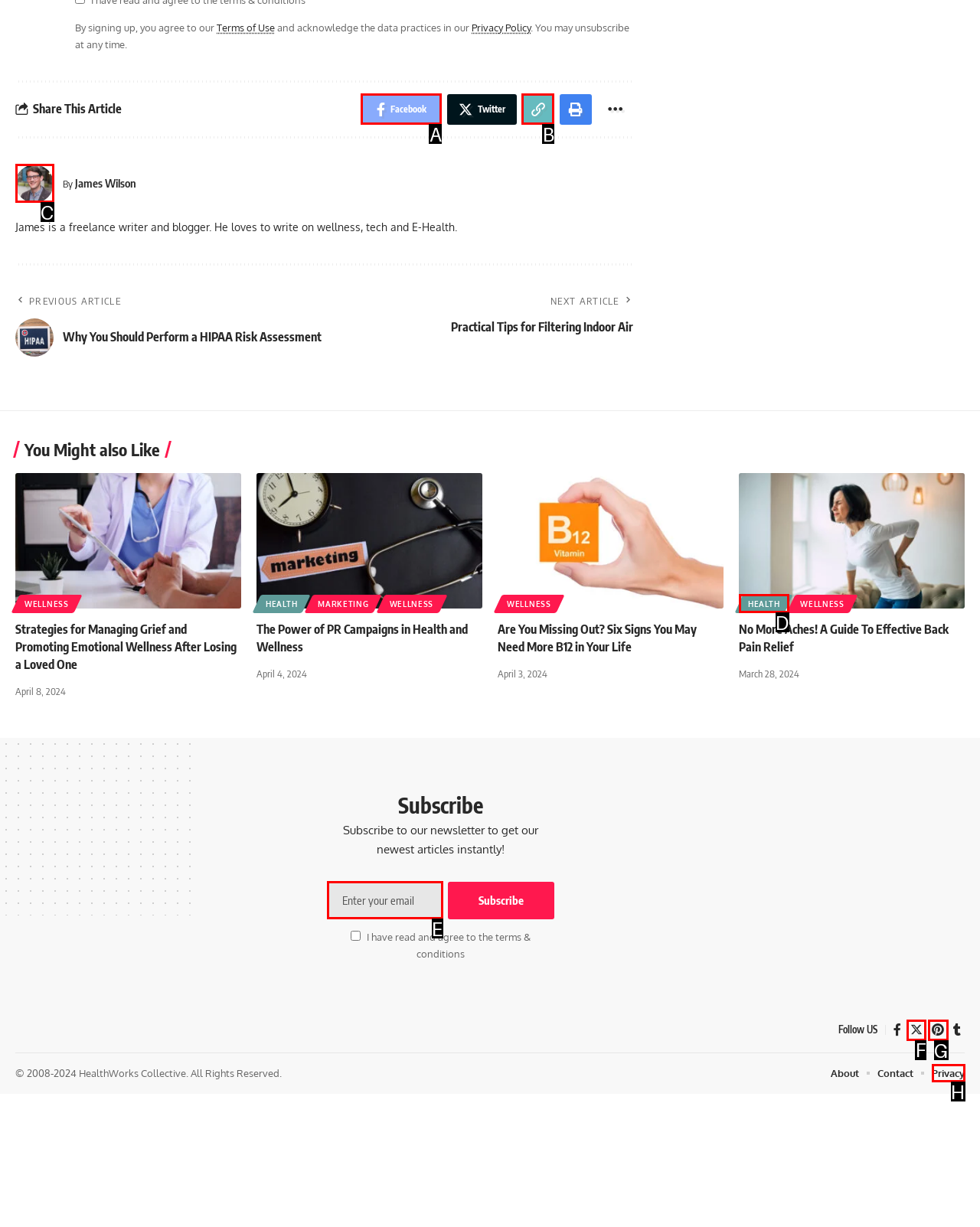Determine the letter of the UI element that will complete the task: Follow HealthWorks Collective on Twitter
Reply with the corresponding letter.

F